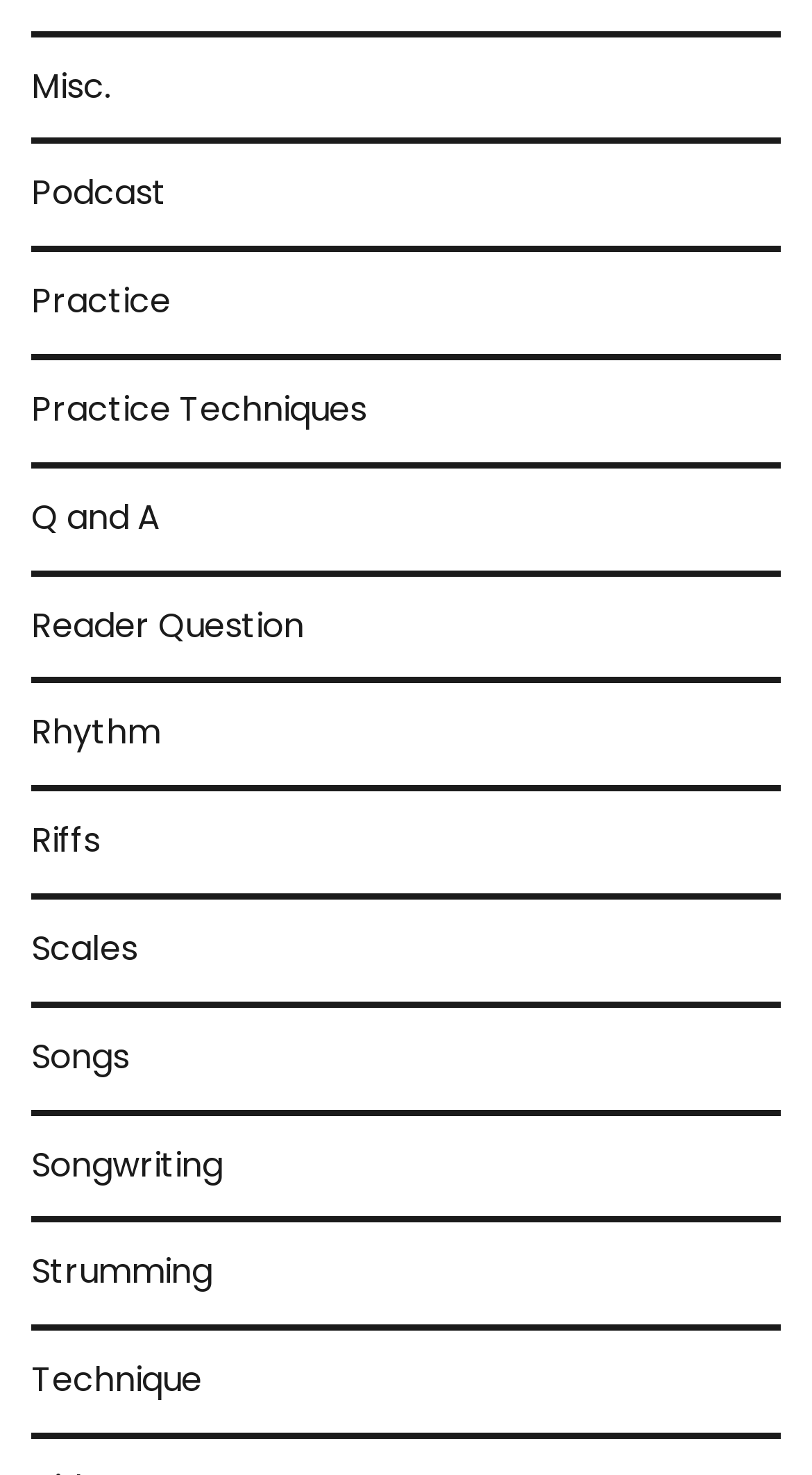Predict the bounding box of the UI element based on this description: "Practice Techniques".

[0.038, 0.244, 0.451, 0.313]